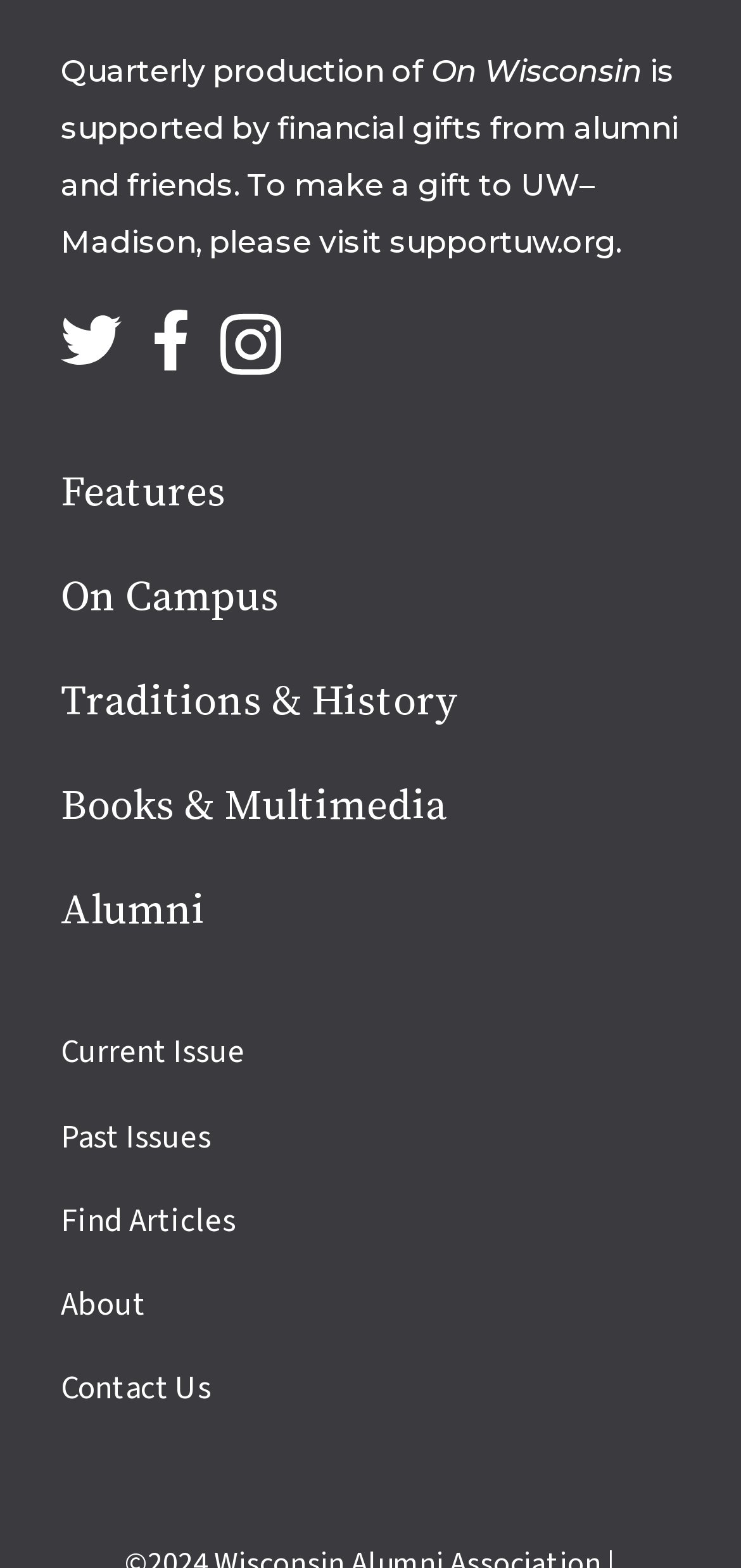What is the purpose of the 'visit supportuw.org' link?
Using the picture, provide a one-word or short phrase answer.

To make a gift